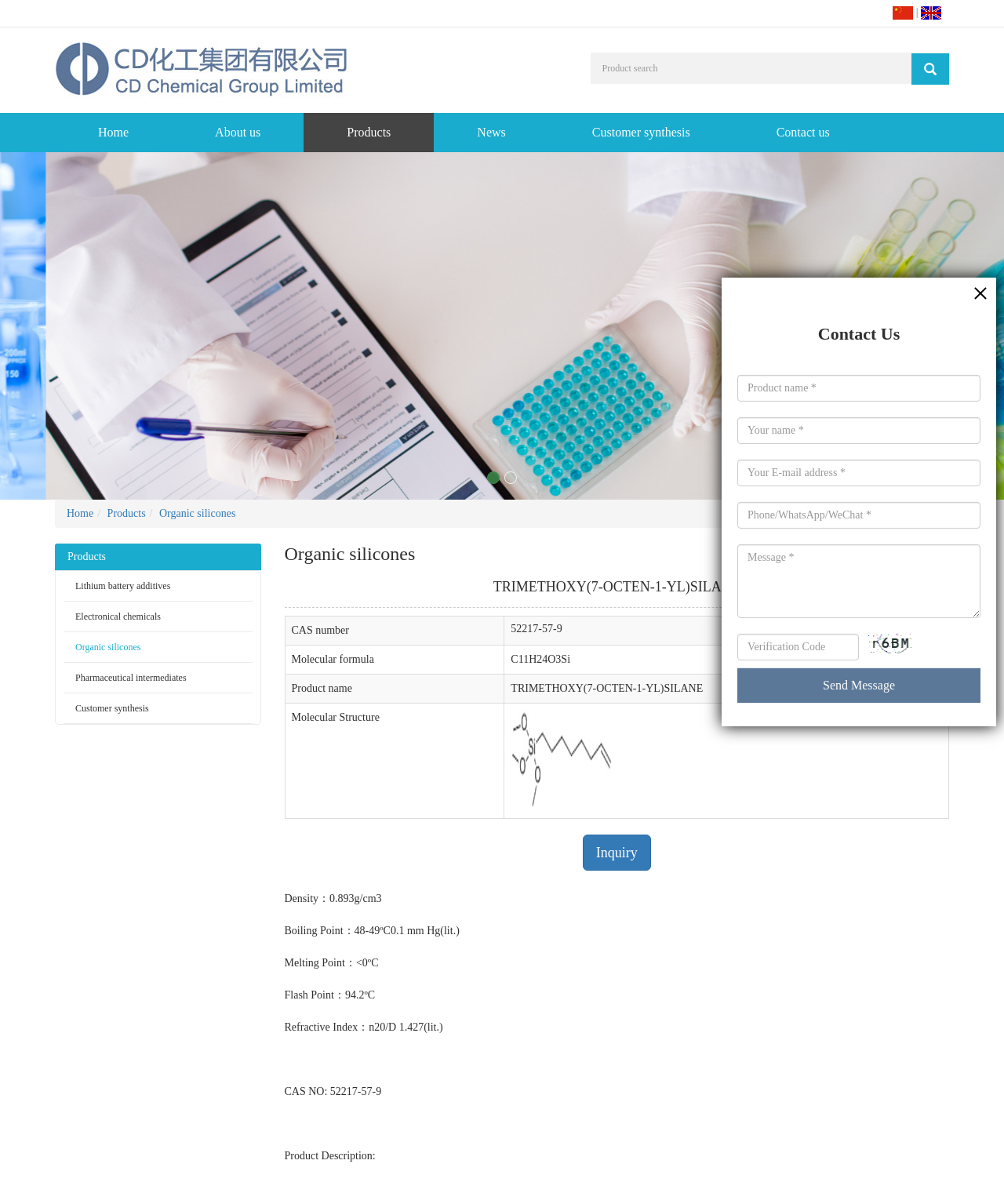Find and specify the bounding box coordinates that correspond to the clickable region for the instruction: "Search for a product".

[0.588, 0.044, 0.908, 0.07]